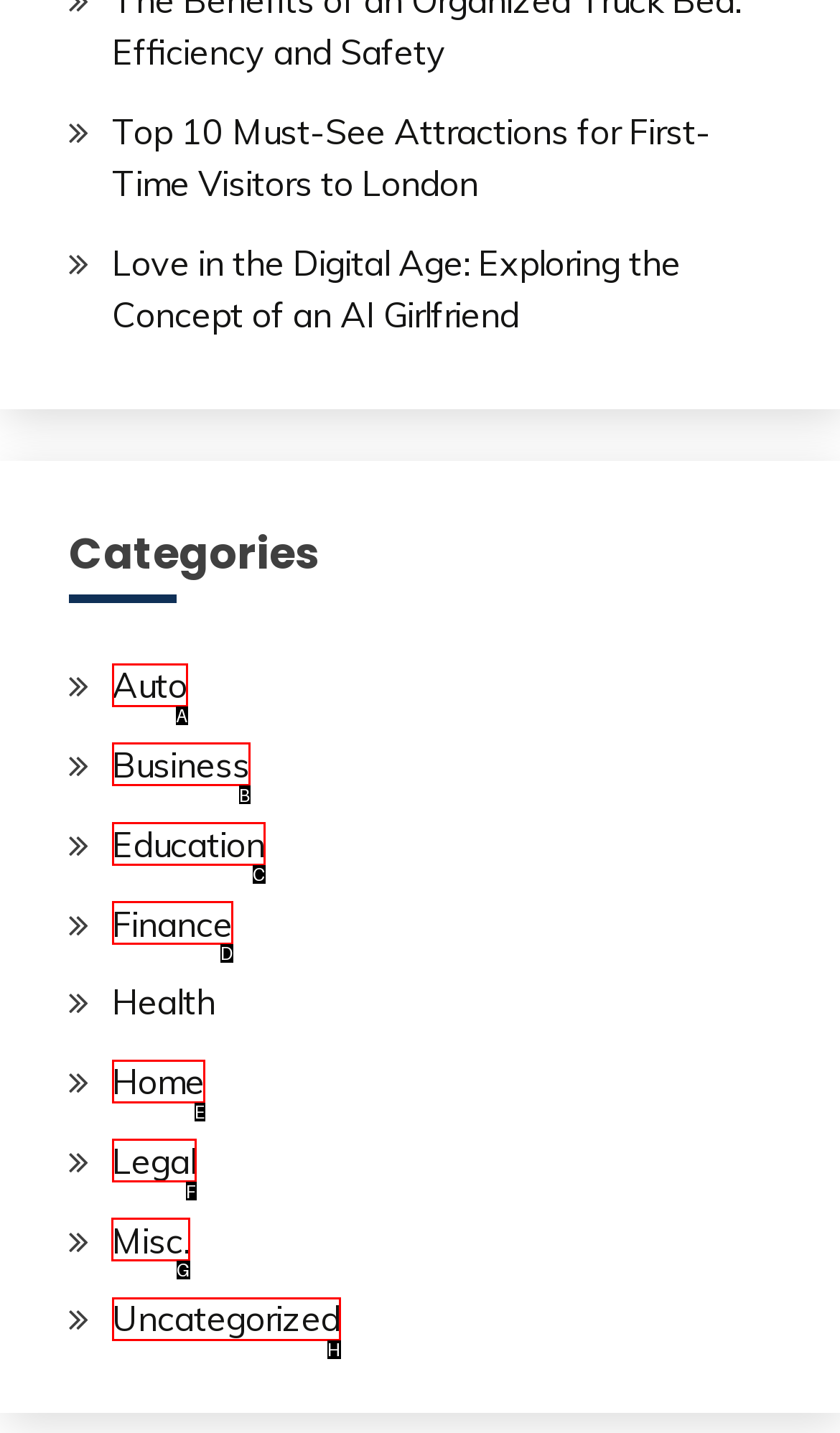Identify the letter of the correct UI element to fulfill the task: Visit the Misc. section from the given options in the screenshot.

G